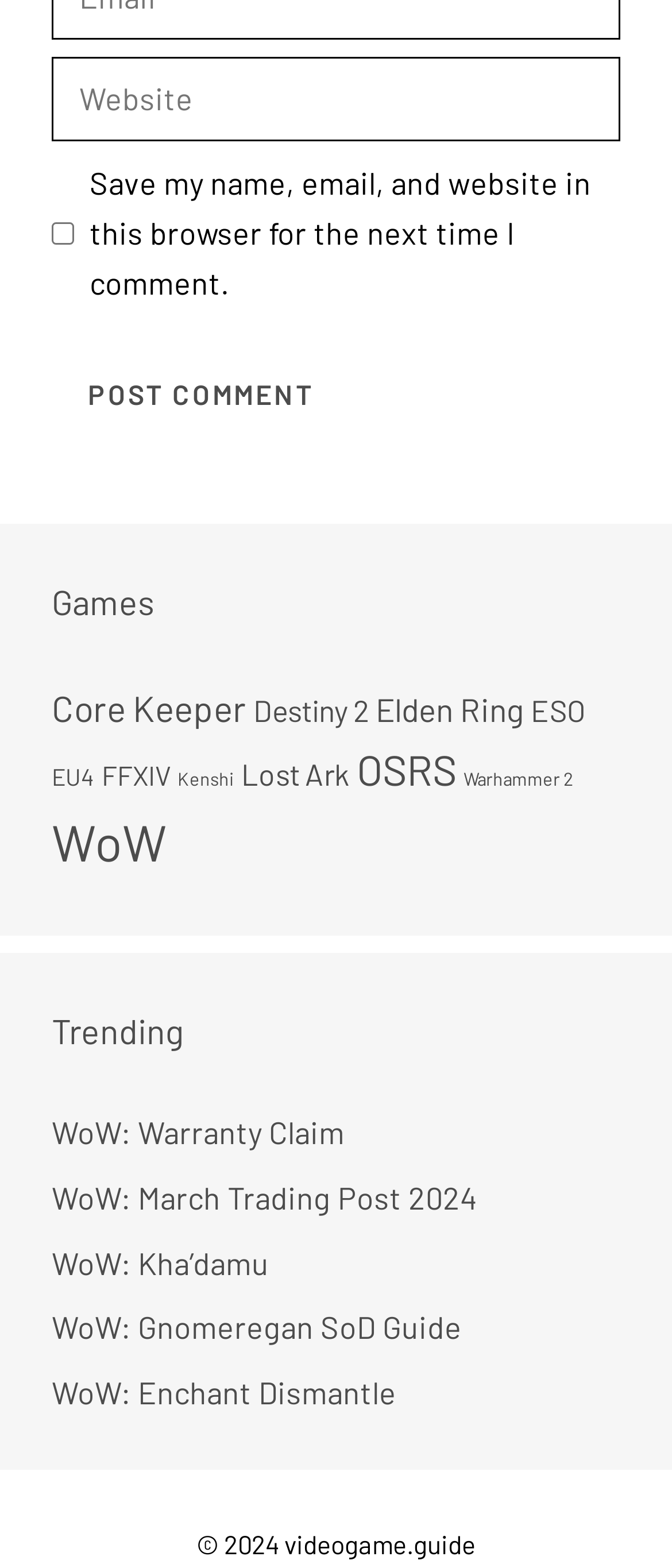Identify the bounding box coordinates of the specific part of the webpage to click to complete this instruction: "view 2023 archives".

None